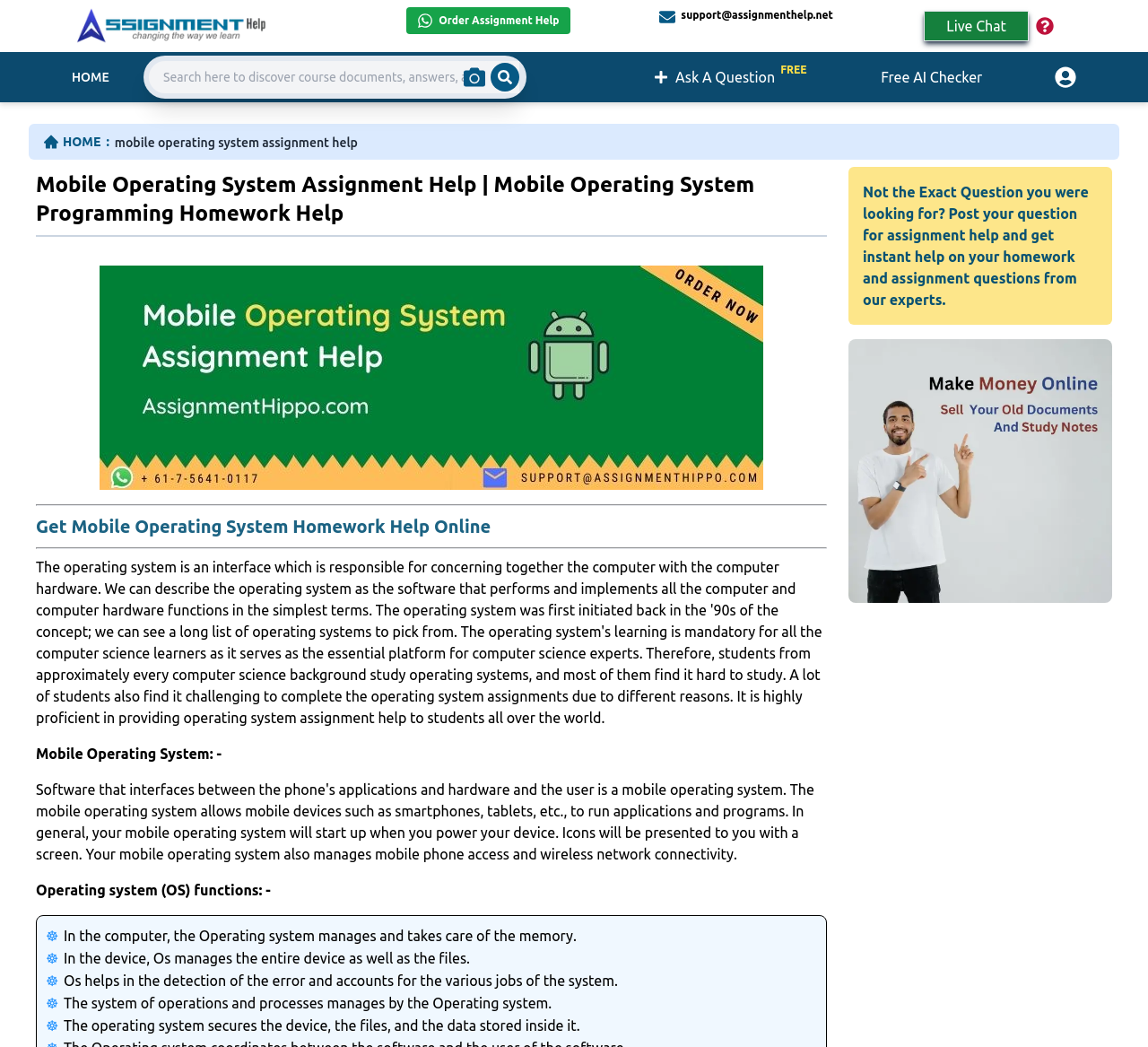What is the call-to-action for users who have a different question?
Answer briefly with a single word or phrase based on the image.

Post your question for assignment help